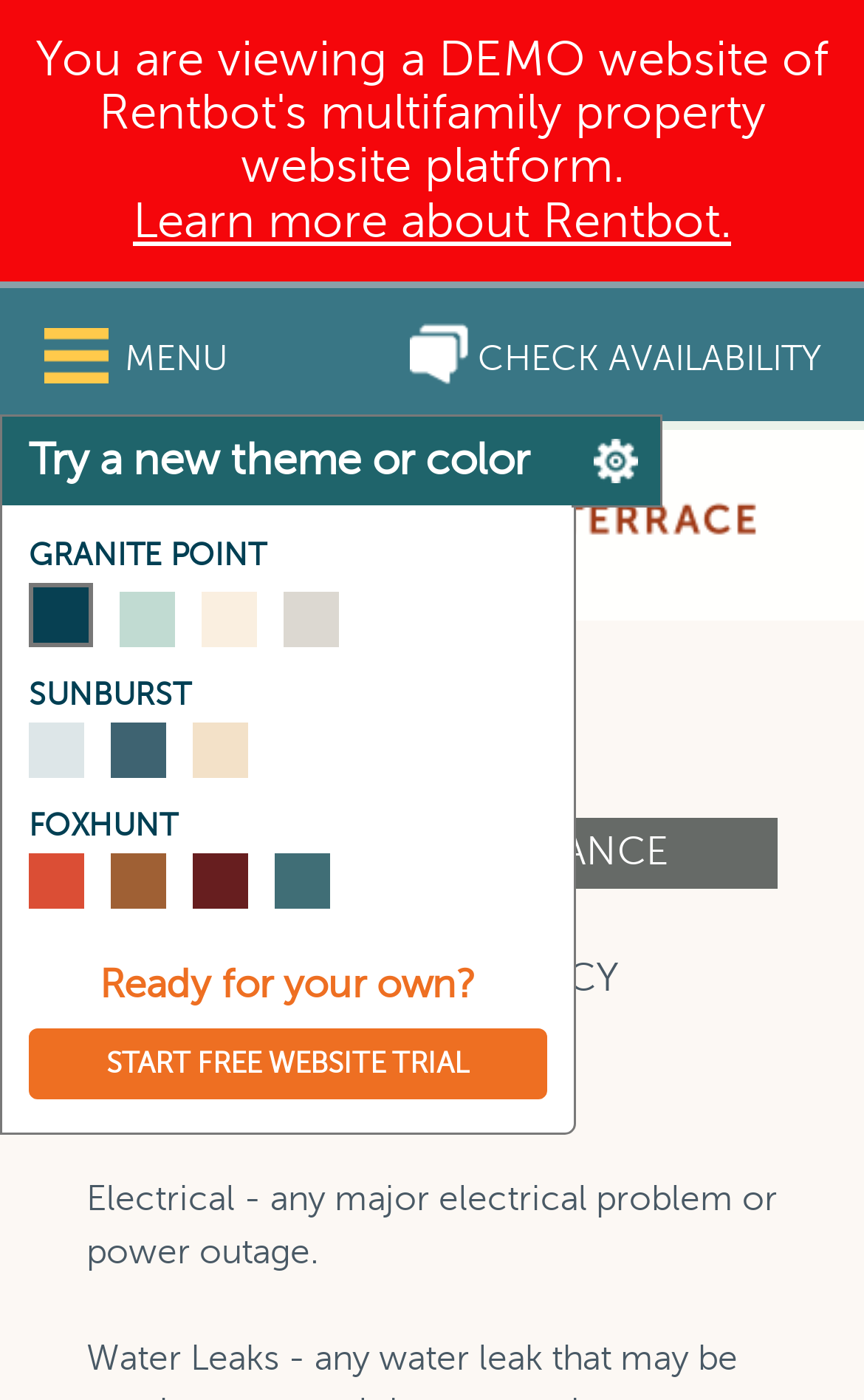Can you find the bounding box coordinates for the element to click on to achieve the instruction: "Contact us"?

[0.1, 0.492, 0.9, 0.54]